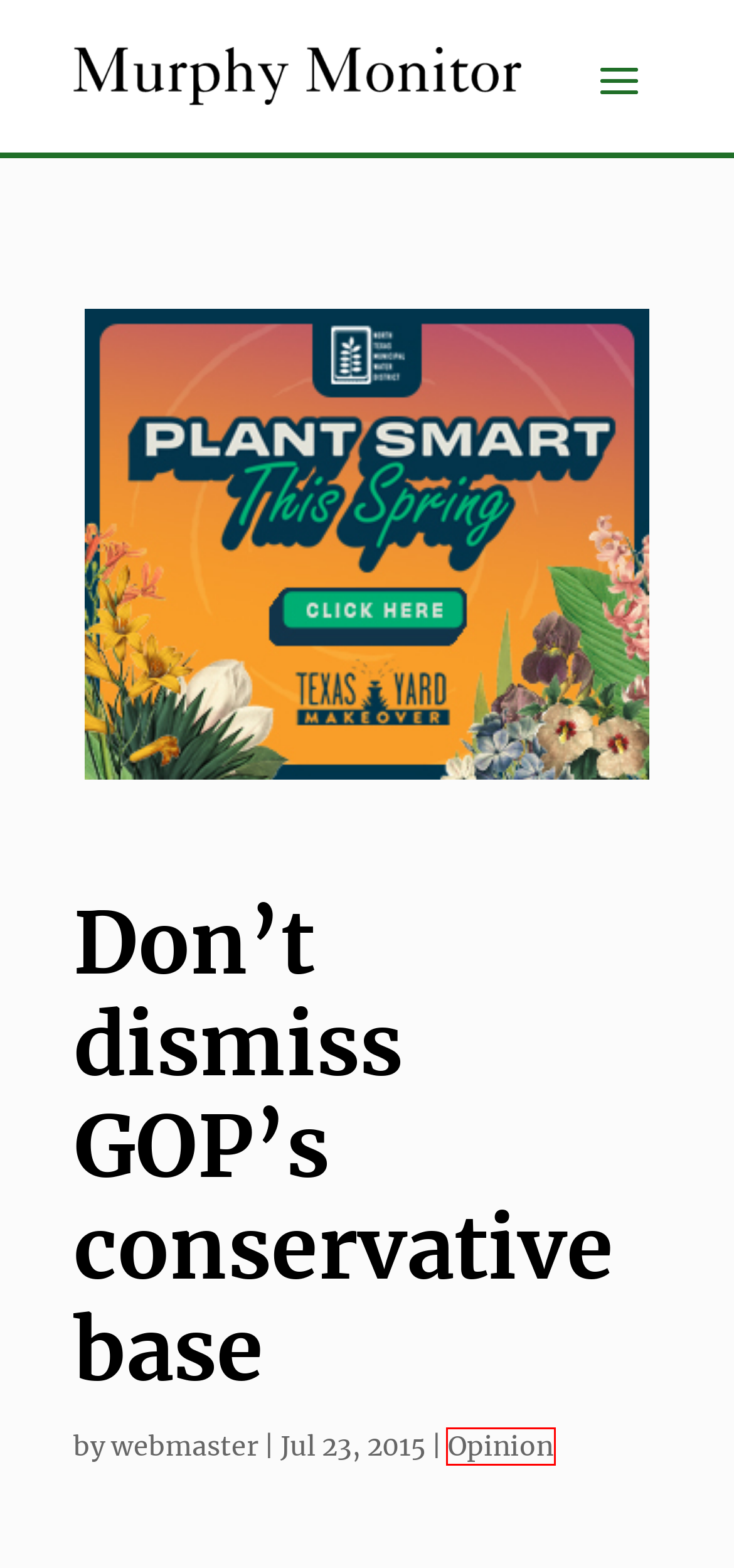Consider the screenshot of a webpage with a red bounding box and select the webpage description that best describes the new page that appears after clicking the element inside the red box. Here are the candidates:
A. On the road again and again | Murphy Monitor
B. About Us | Murphy Monitor
C. Opinion | Murphy Monitor
D. webmaster | Murphy Monitor
E. Hogging the channels | Murphy Monitor
F. D-Day, 80 years later | Murphy Monitor
G. The Lawn Moore | Murphy Monitor
H. Area News | Murphy Monitor

C